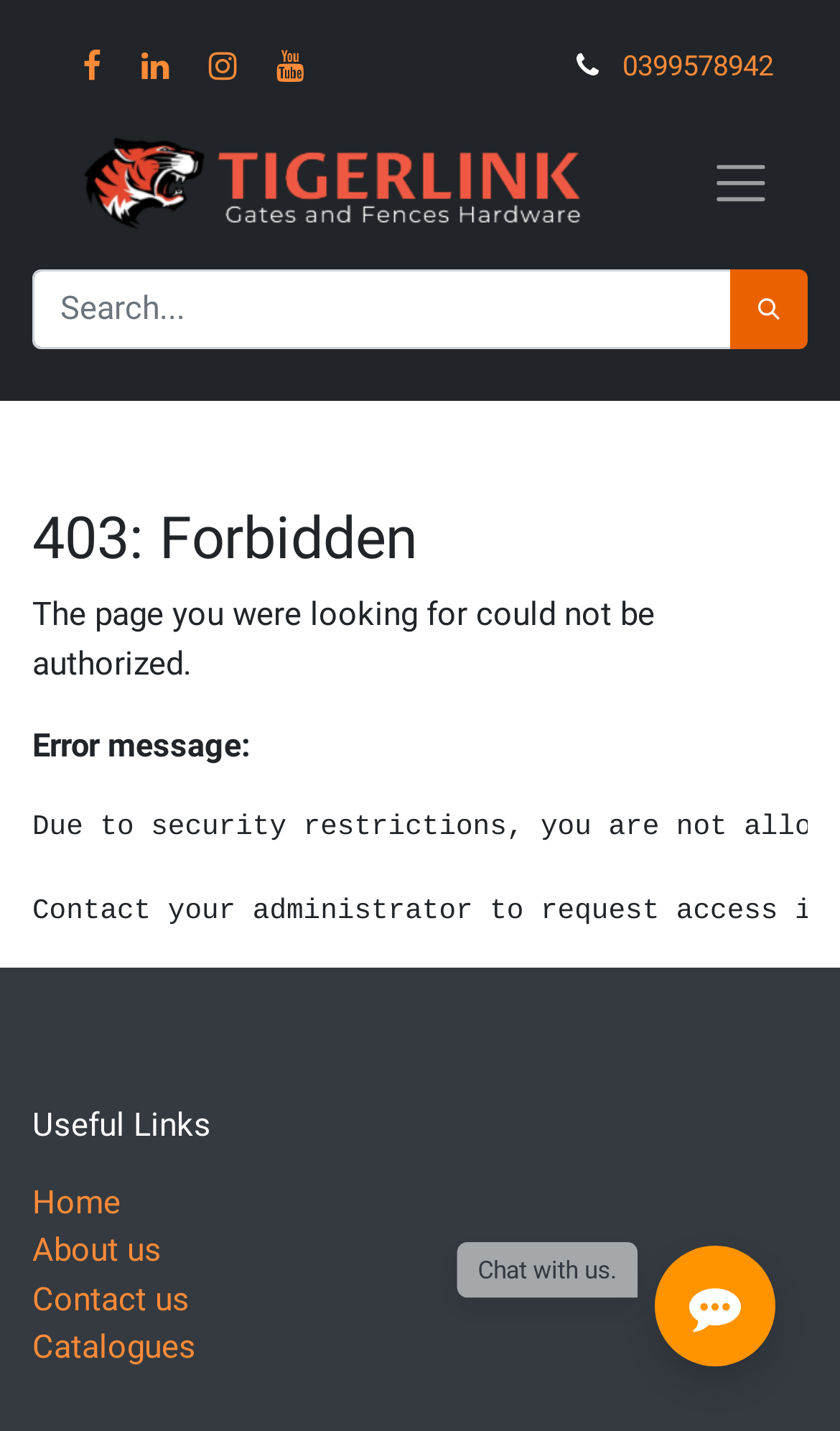Is there a search function on this page?
Look at the image and answer the question with a single word or phrase.

Yes